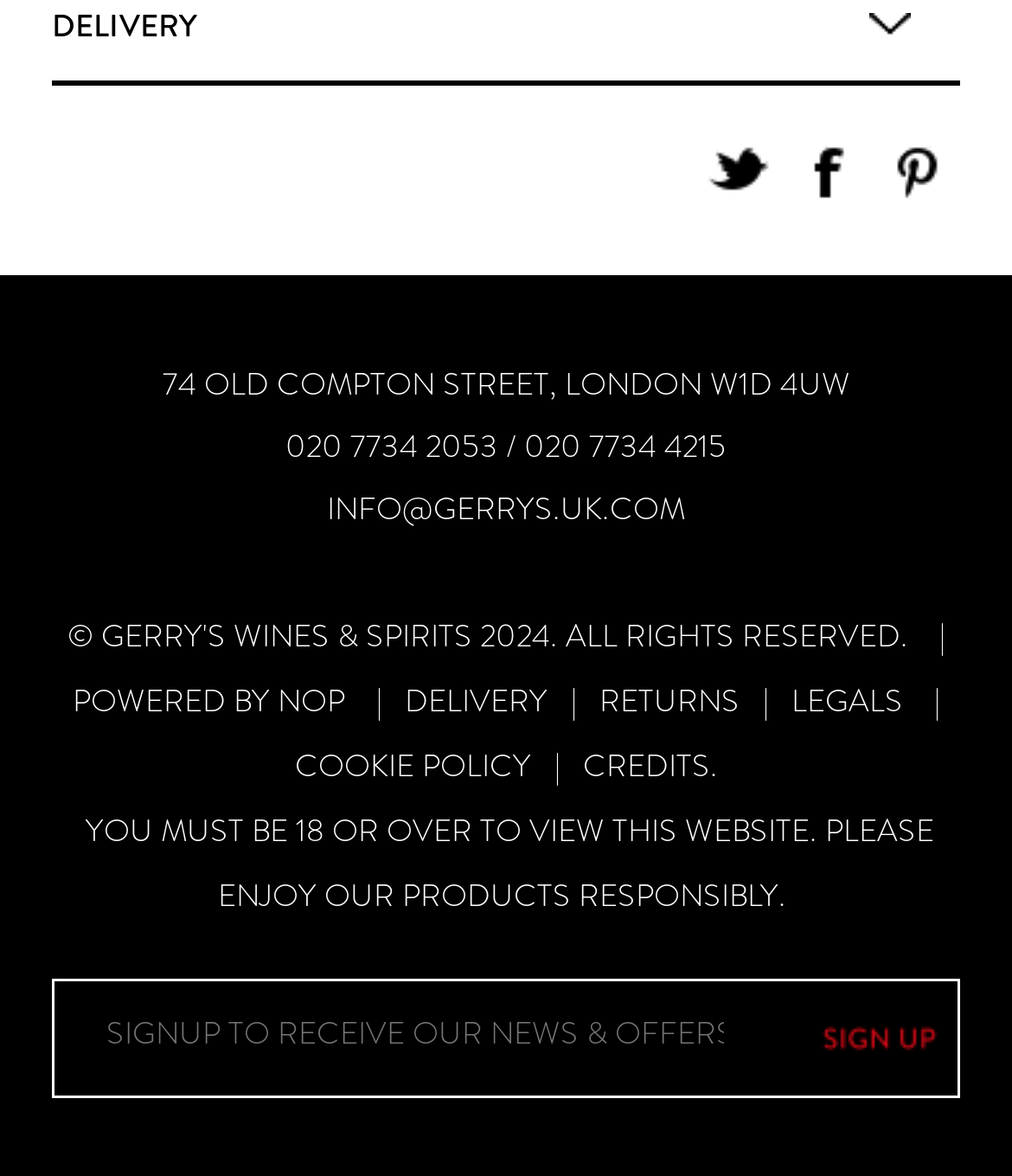Locate the bounding box coordinates of the area that needs to be clicked to fulfill the following instruction: "Click the INFO email link". The coordinates should be in the format of four float numbers between 0 and 1, namely [left, top, right, bottom].

[0.323, 0.412, 0.677, 0.452]